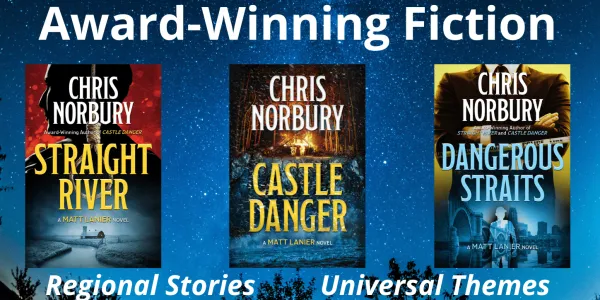Offer a detailed explanation of what is happening in the image.

The image showcases the book covers of three novels by author Chris Norbury, presented under the banner "Award-Winning Fiction." The titles prominently displayed are "Straight River," "Castle Danger," and "Dangerous Straits," all part of the Matt Lanier series. Each cover features striking imagery set against a night sky, emphasizing the themes of suspense and adventure that are characteristic of Norbury's writing. Below the covers, descriptive phrases "Regional Stories" and "Universal Themes" highlight the dual appeal of the narratives, connecting local settings with broader, relatable themes for readers. This visual representation effectively captures the essence of Norbury's work, inviting both new and returning readers to dive into these compelling stories.